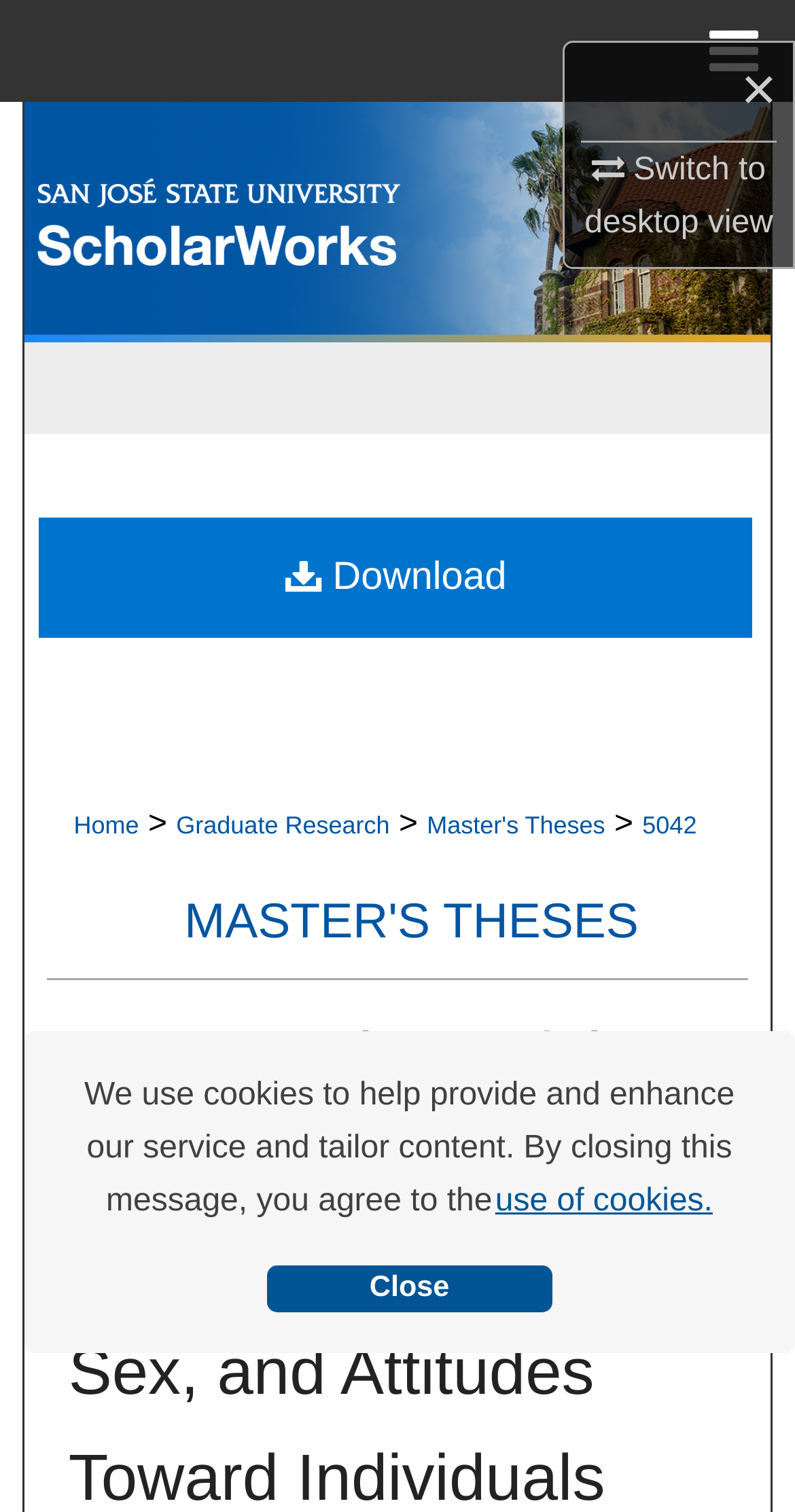Answer the question with a single word or phrase: 
What is the text of the first button in the cookie consent dialog?

Learn more about cookies